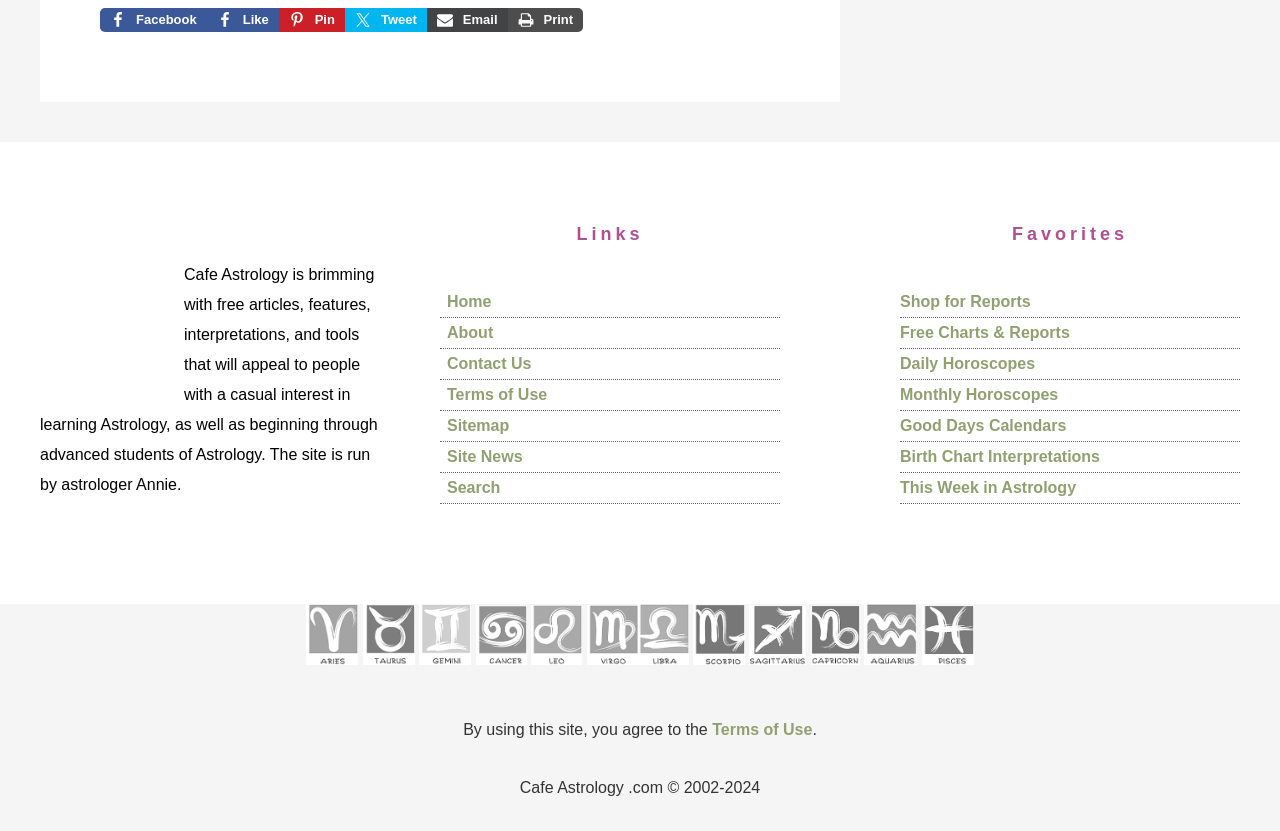How many social media links are at the top of the page?
Please provide a detailed and comprehensive answer to the question.

I counted the number of social media links at the top of the page, which are 'Facebook', 'Like', 'Pin', and 'Tweet'.